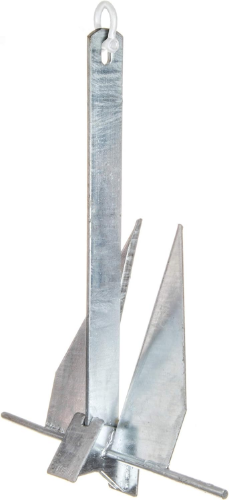Please answer the following query using a single word or phrase: 
What is the ideal boat length for this anchor?

17 to 24 feet